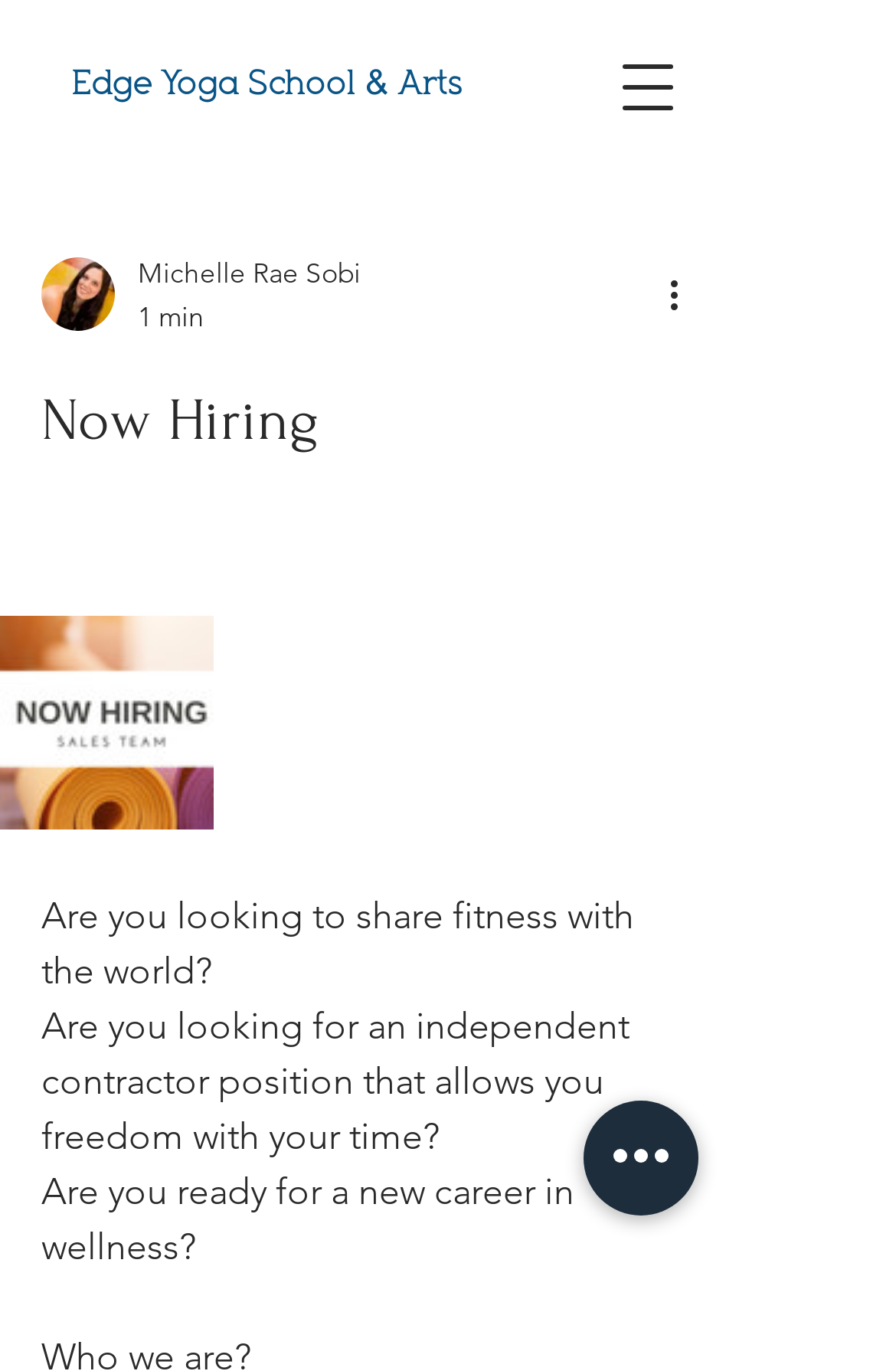Using the element description: "Banking, Finance and Investments", determine the bounding box coordinates for the specified UI element. The coordinates should be four float numbers between 0 and 1, [left, top, right, bottom].

None